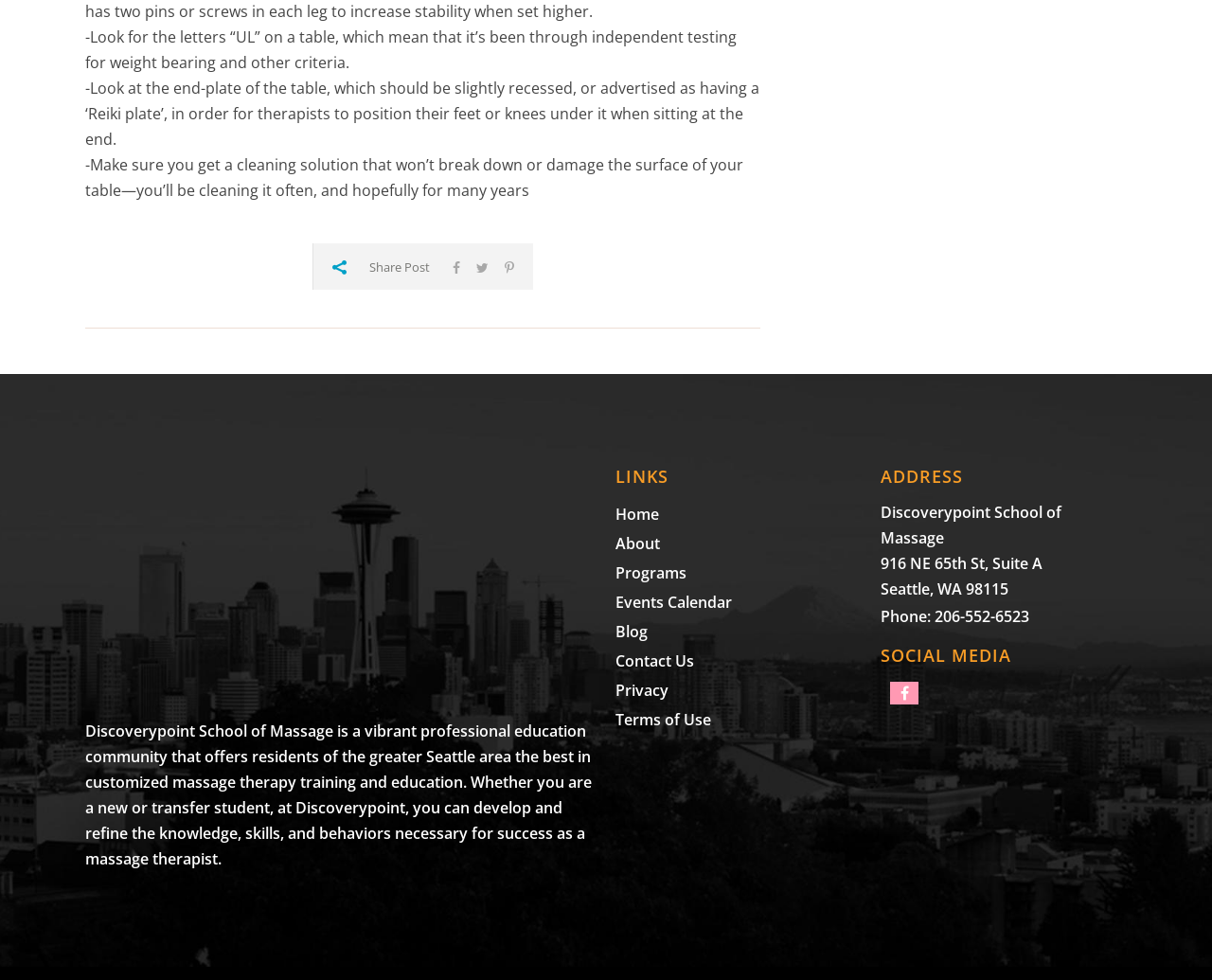Answer succinctly with a single word or phrase:
What should you look for on a table?

UL letters